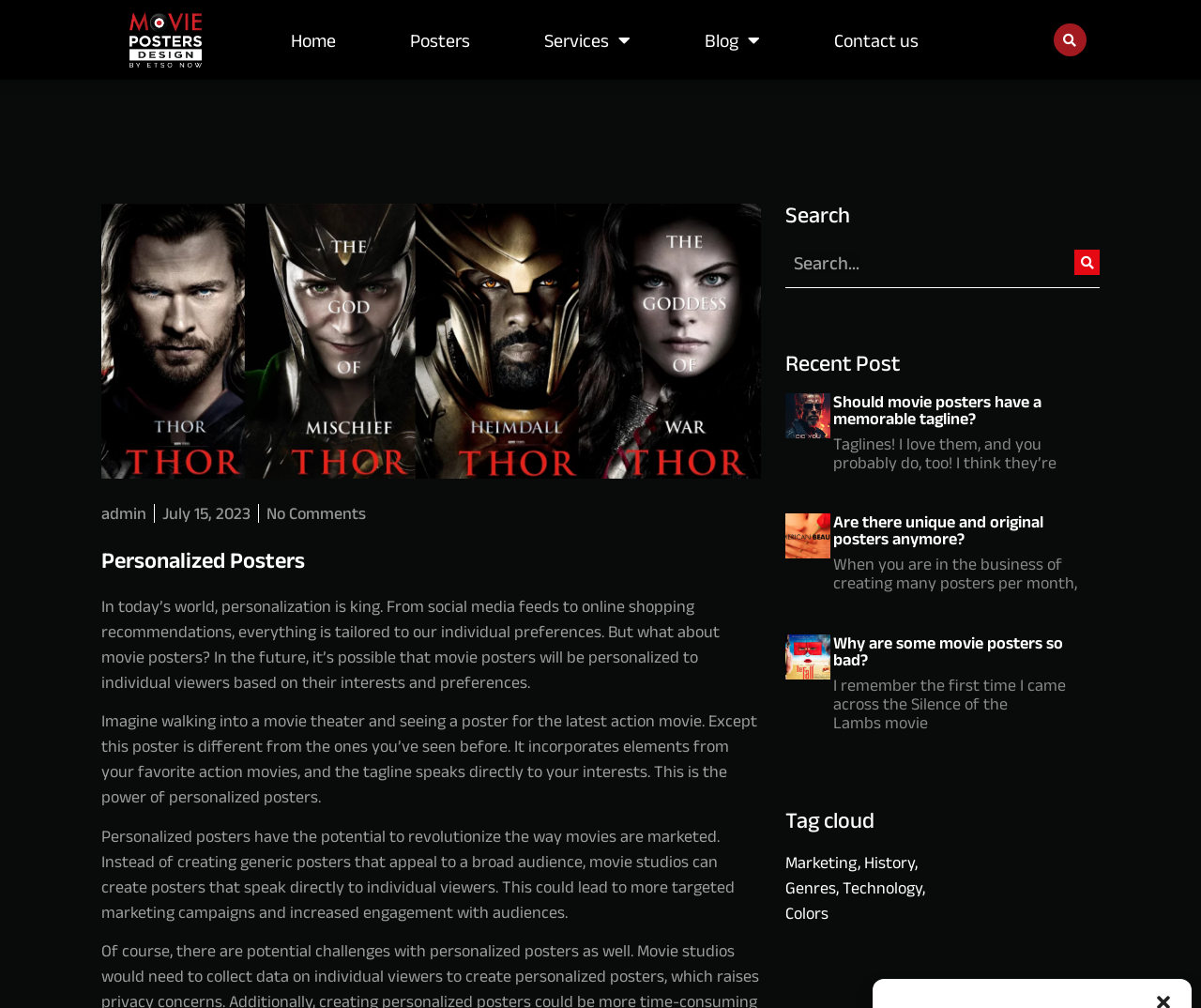Please identify the bounding box coordinates of the element on the webpage that should be clicked to follow this instruction: "Click the 'Print this page' link". The bounding box coordinates should be given as four float numbers between 0 and 1, formatted as [left, top, right, bottom].

None